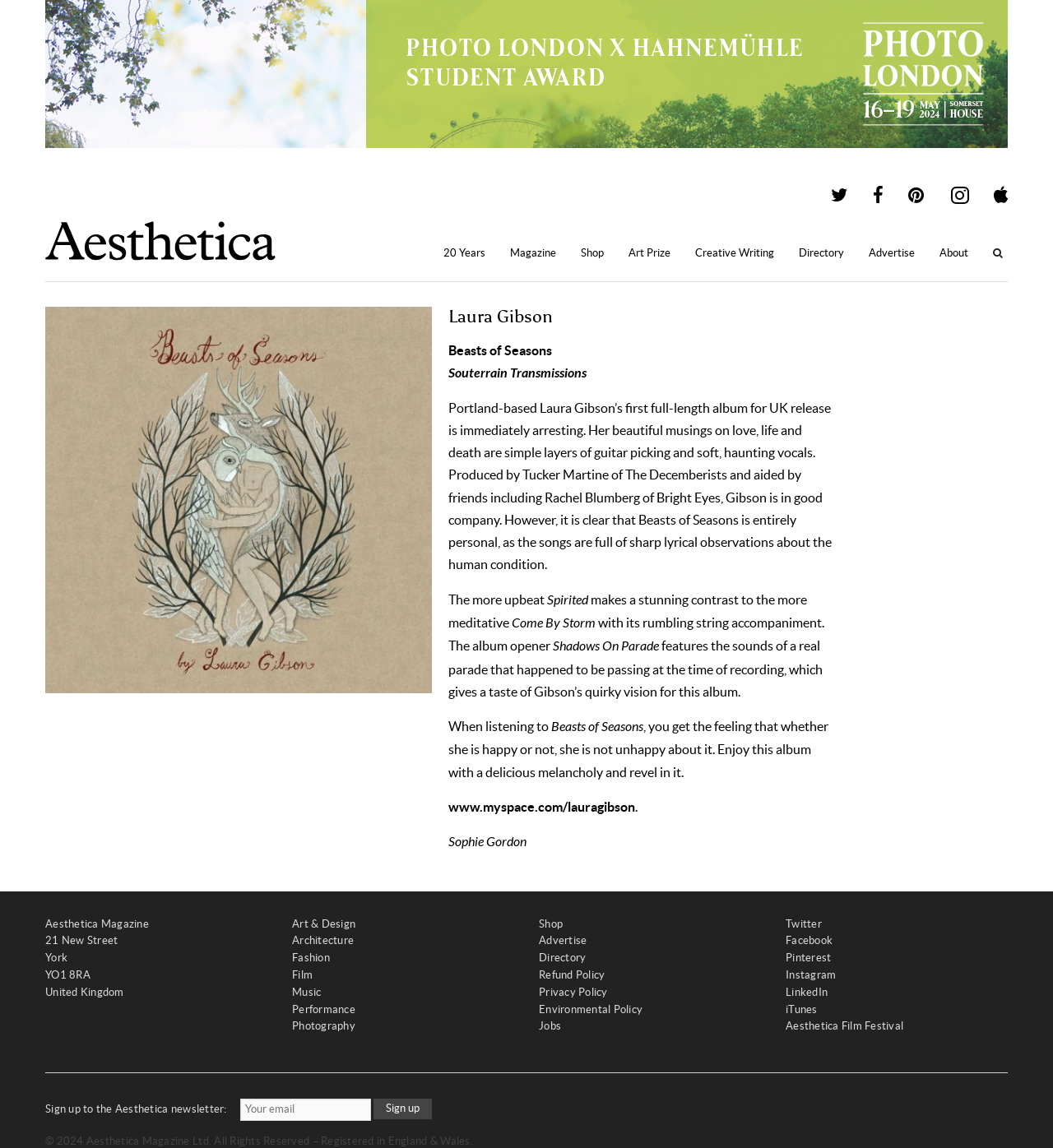Show the bounding box coordinates for the element that needs to be clicked to execute the following instruction: "Follow Aesthetica on Twitter". Provide the coordinates in the form of four float numbers between 0 and 1, i.e., [left, top, right, bottom].

[0.746, 0.799, 0.78, 0.81]